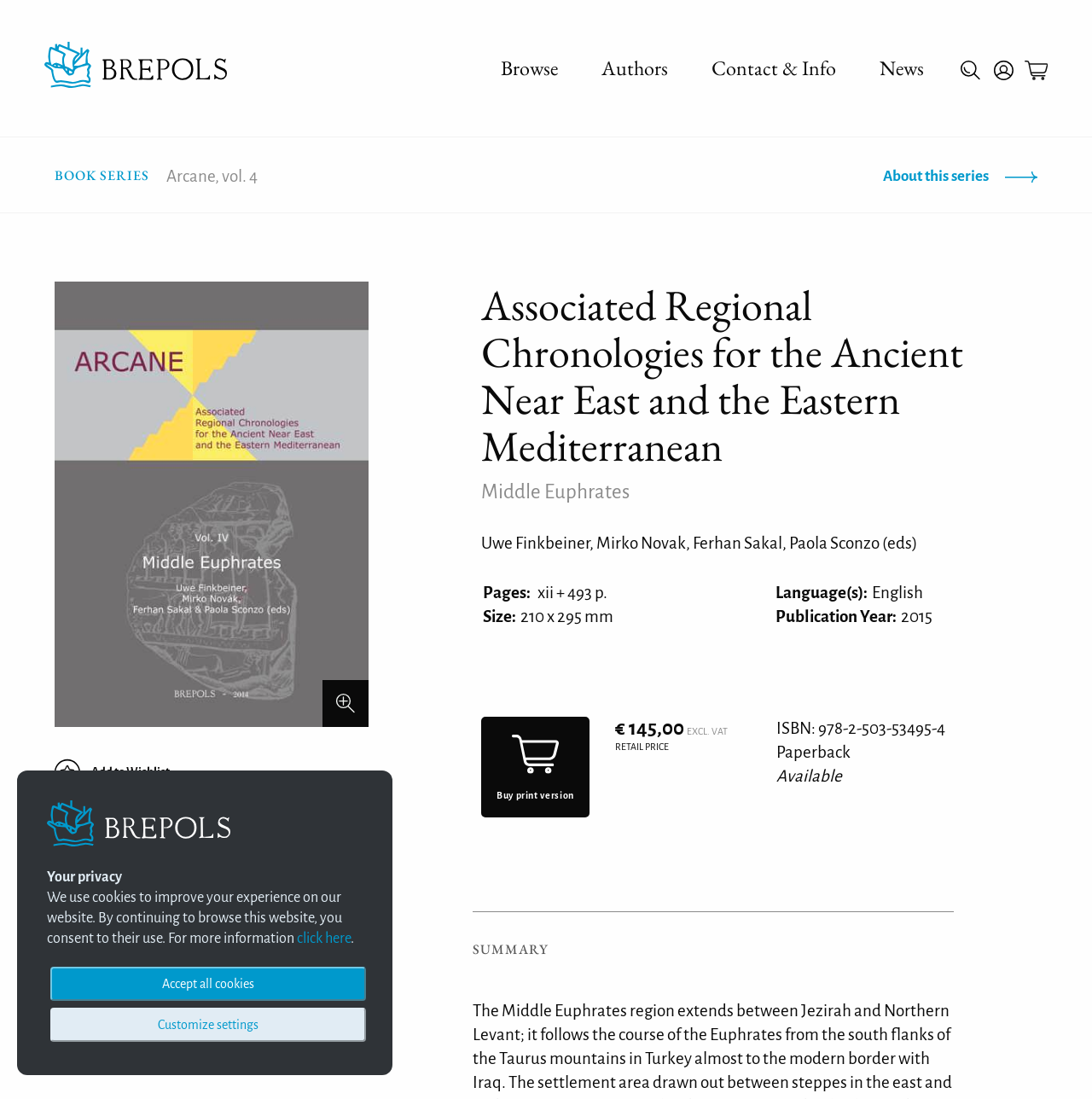Locate the bounding box coordinates of the clickable element to fulfill the following instruction: "Browse book series". Provide the coordinates as four float numbers between 0 and 1 in the format [left, top, right, bottom].

[0.459, 0.05, 0.511, 0.074]